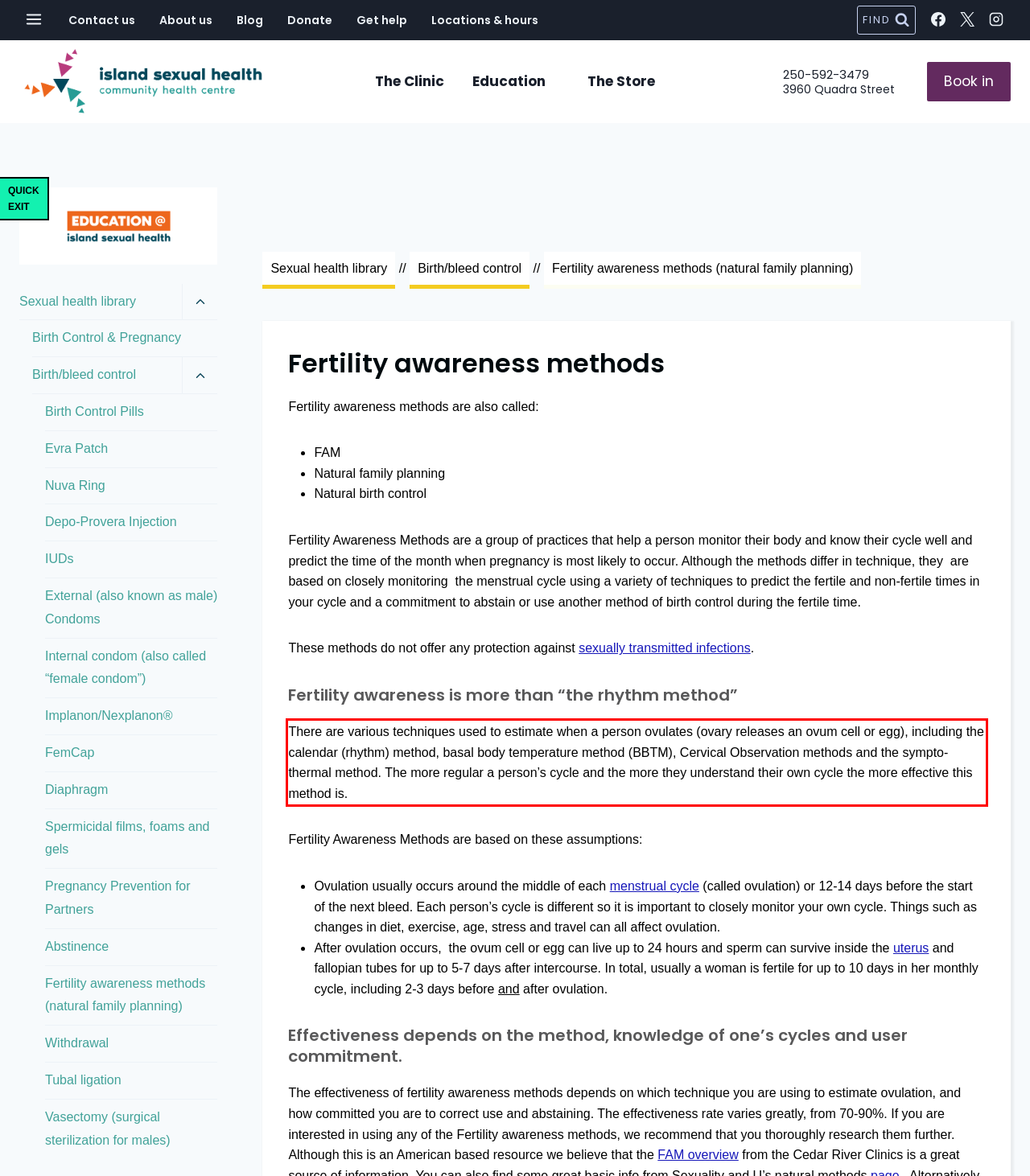Using the provided webpage screenshot, identify and read the text within the red rectangle bounding box.

There are various techniques used to estimate when a person ovulates (ovary releases an ovum cell or egg), including the calendar (rhythm) method, basal body temperature method (BBTM), Cervical Observation methods and the sympto-thermal method. The more regular a person’s cycle and the more they understand their own cycle the more effective this method is.